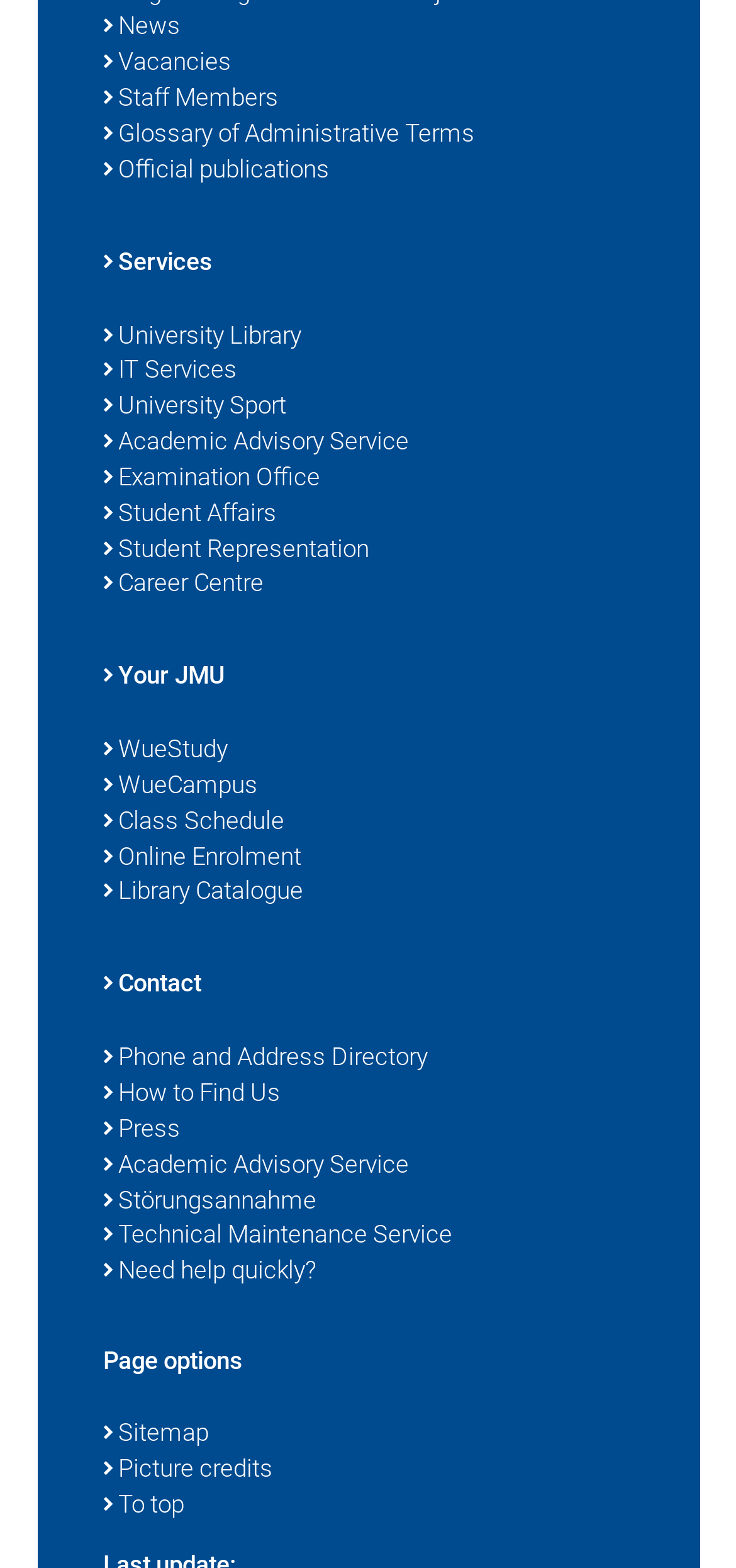Highlight the bounding box coordinates of the element that should be clicked to carry out the following instruction: "Get help quickly". The coordinates must be given as four float numbers ranging from 0 to 1, i.e., [left, top, right, bottom].

[0.14, 0.8, 0.86, 0.823]